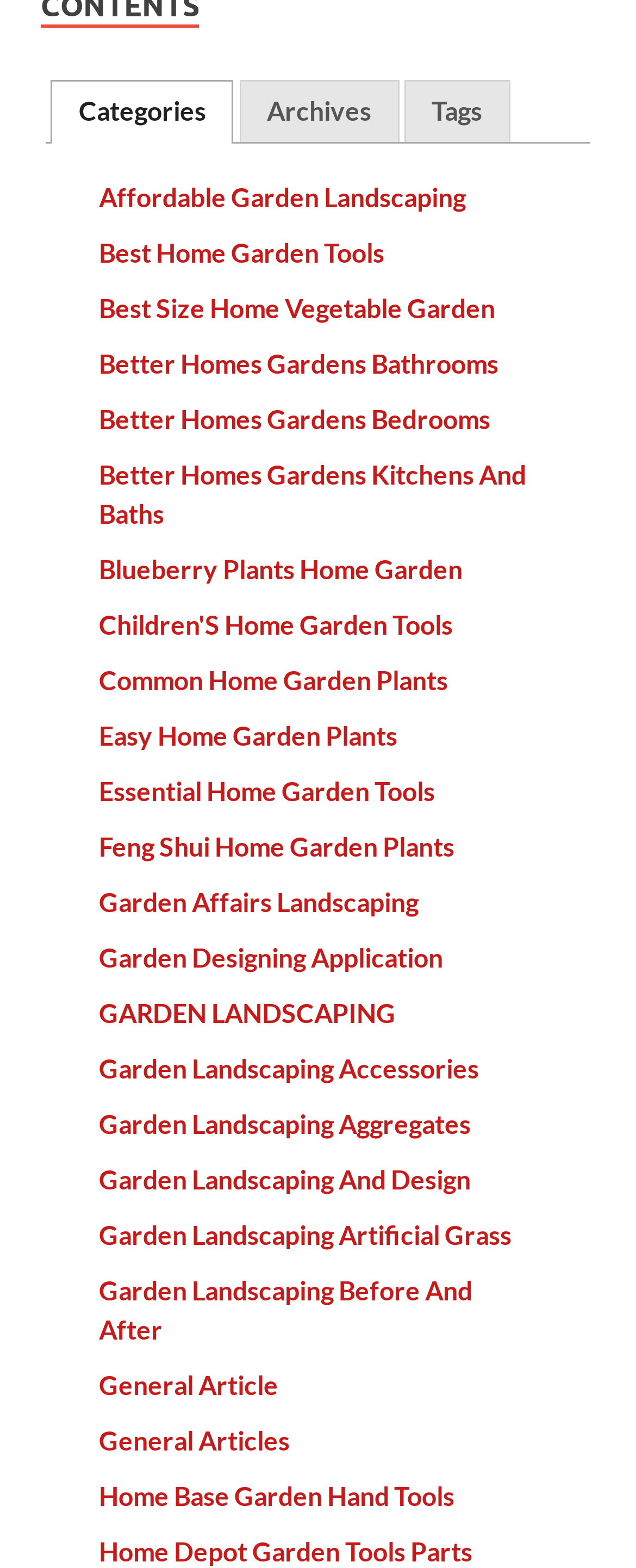What is the purpose of the links on the webpage?
Based on the image, answer the question with as much detail as possible.

The links on the webpage appear to be article titles or keywords related to gardening and home improvement, and clicking on them would likely take the user to a webpage with more information or a specific article about the topic.